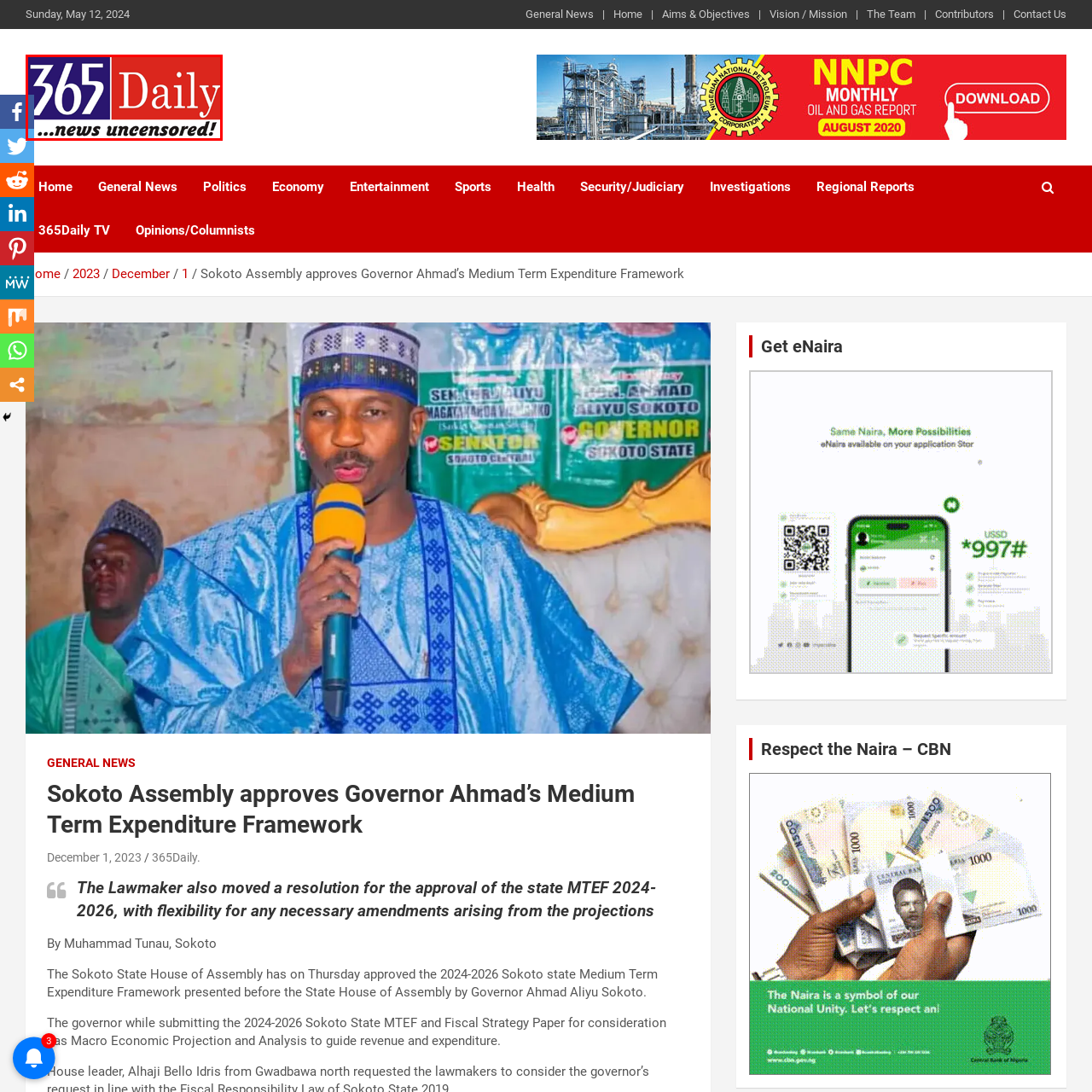What does the tagline of '365 Daily' suggest?
Study the image framed by the red bounding box and answer the question in detail, relying on the visual clues provided.

The tagline '...news uncensored!' reinforces the platform's commitment to delivering straightforward and unaltered news content, emphasizing their dedication to providing uncensored news.